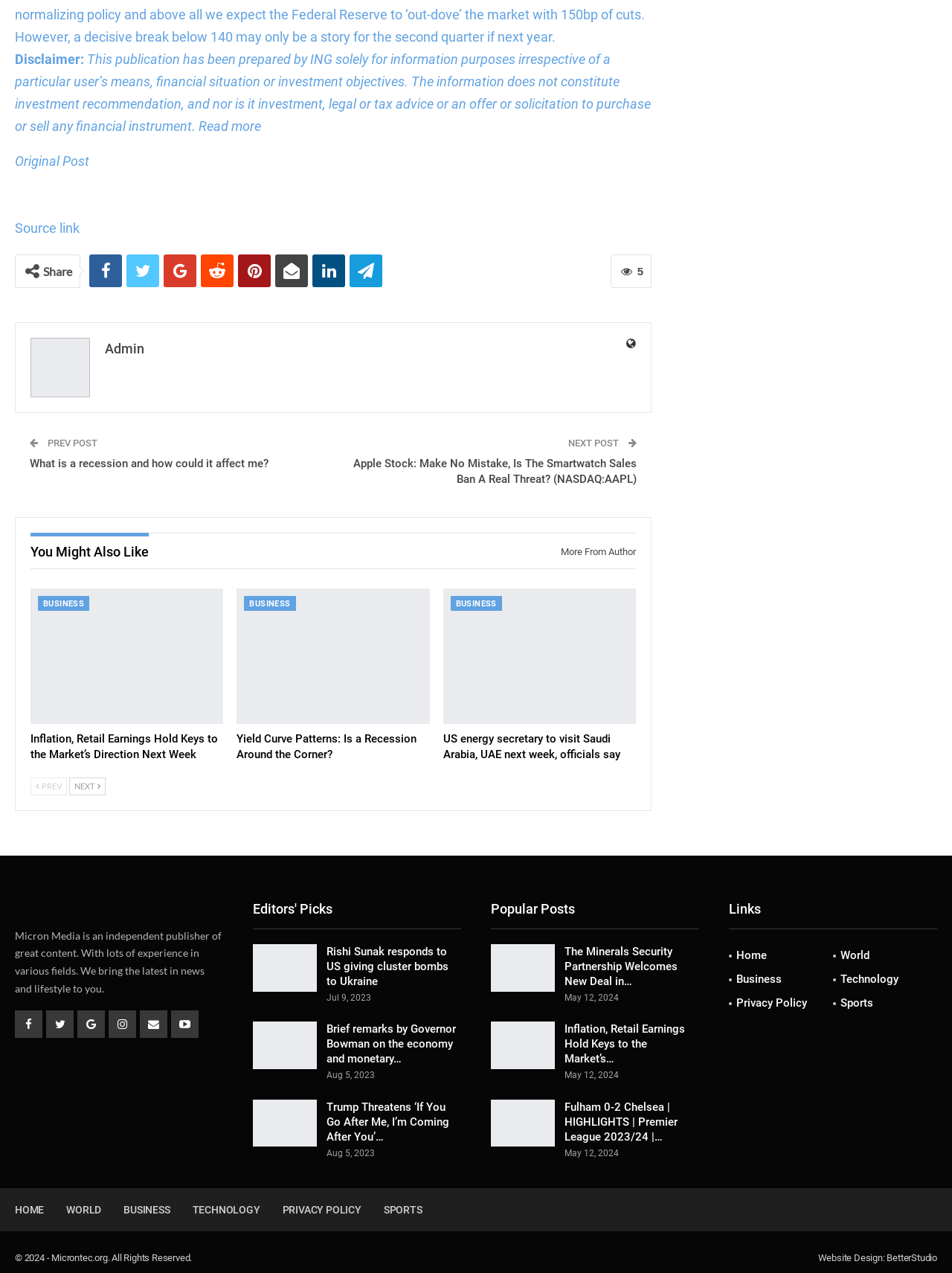Give a succinct answer to this question in a single word or phrase: 
What is the disclaimer about?

ING publication